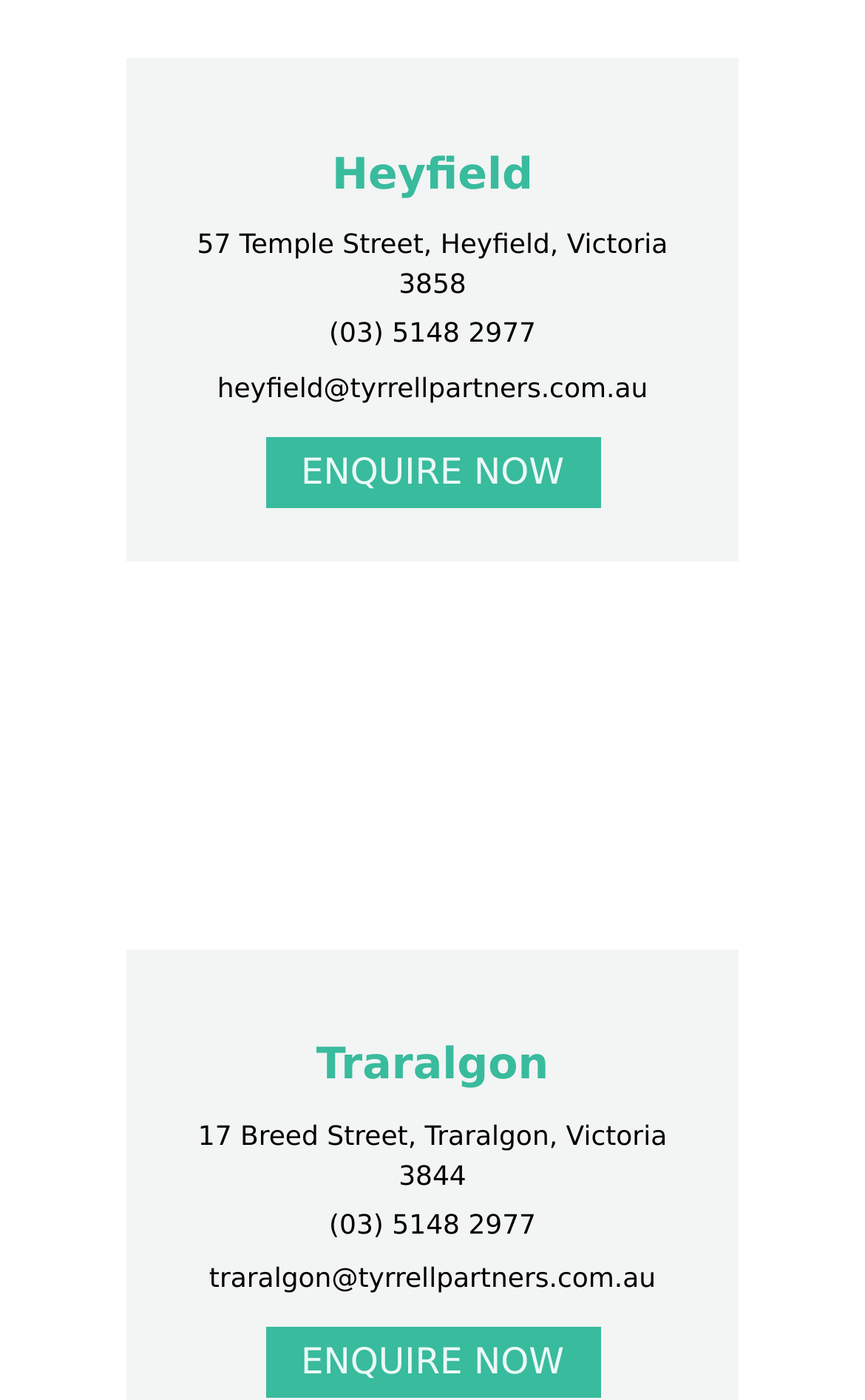Use a single word or phrase to answer the question:
How many locations are listed on this webpage?

2